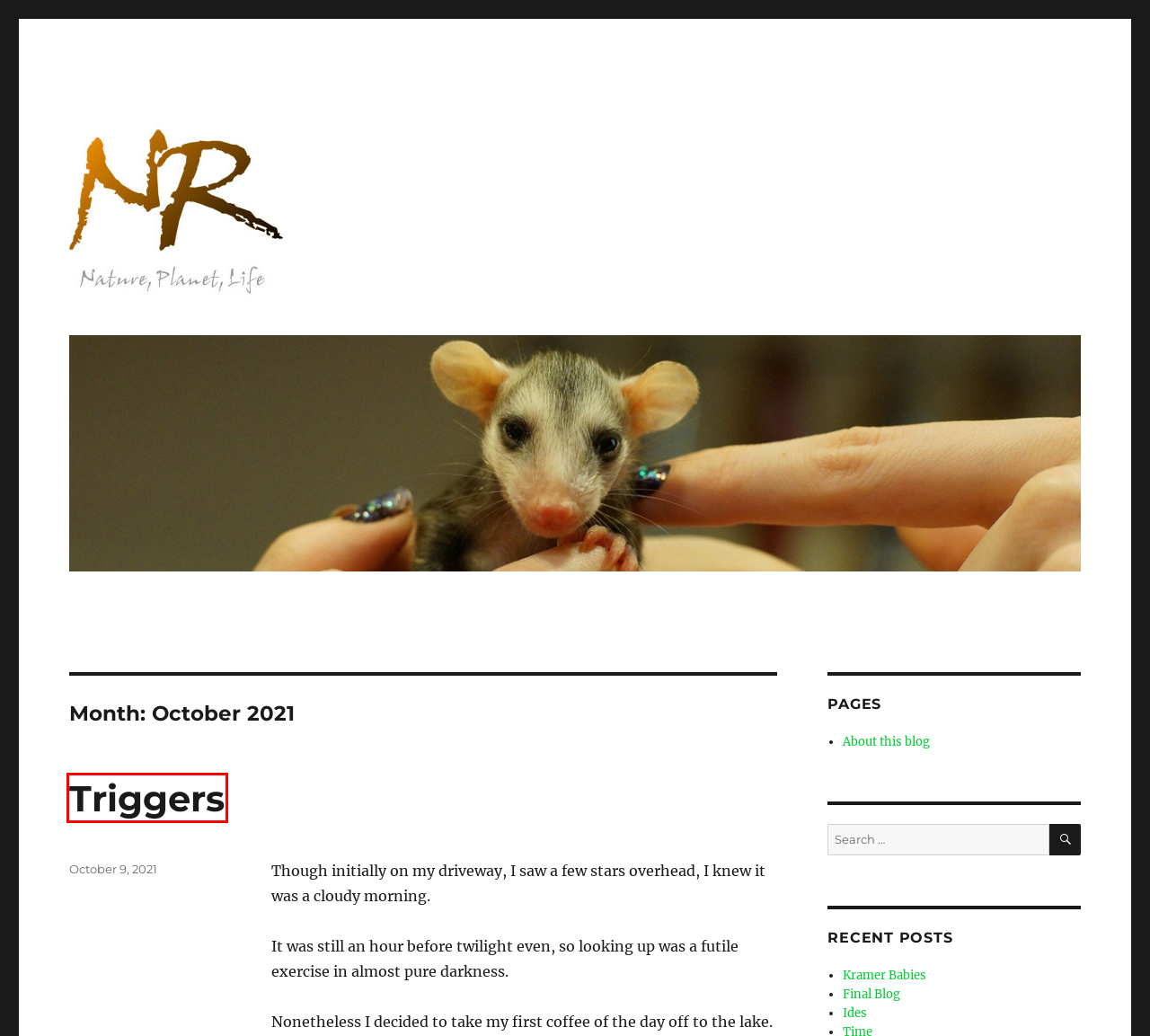You are given a screenshot of a webpage within which there is a red rectangle bounding box. Please choose the best webpage description that matches the new webpage after clicking the selected element in the bounding box. Here are the options:
A. July 2019 – Neville Ronan Blog
B. Final Blog – Neville Ronan Blog
C. Neville Ronan Blog – Nature, Planet, Life
D. About this blog – Neville Ronan Blog
E. Never enough – Neville Ronan Blog
F. Ides – Neville Ronan Blog
G. Kramer Babies – Neville Ronan Blog
H. Triggers – Neville Ronan Blog

H